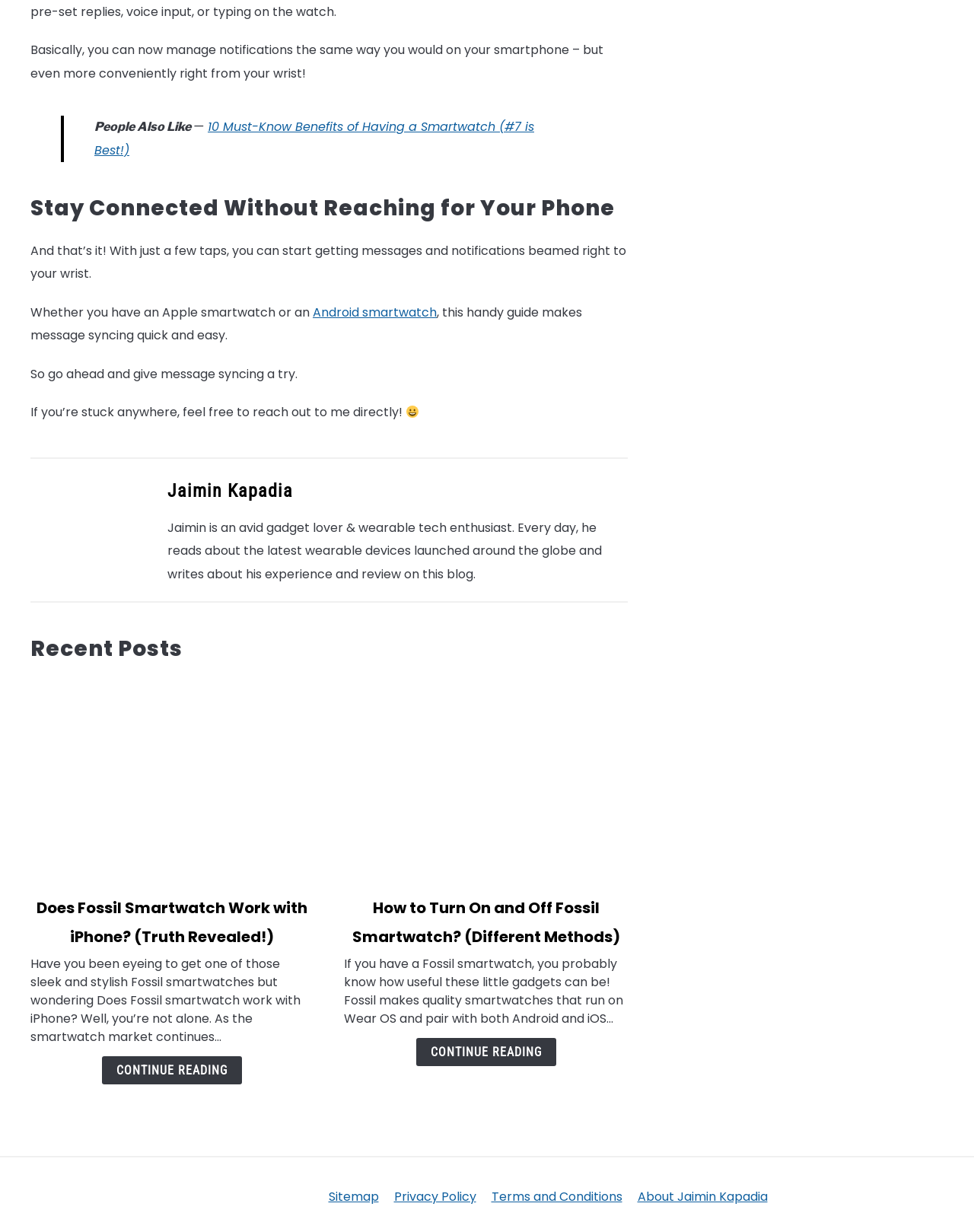For the element described, predict the bounding box coordinates as (top-left x, top-left y, bottom-right x, bottom-right y). All values should be between 0 and 1. Element description: Jaimin Kapadia

[0.172, 0.39, 0.301, 0.407]